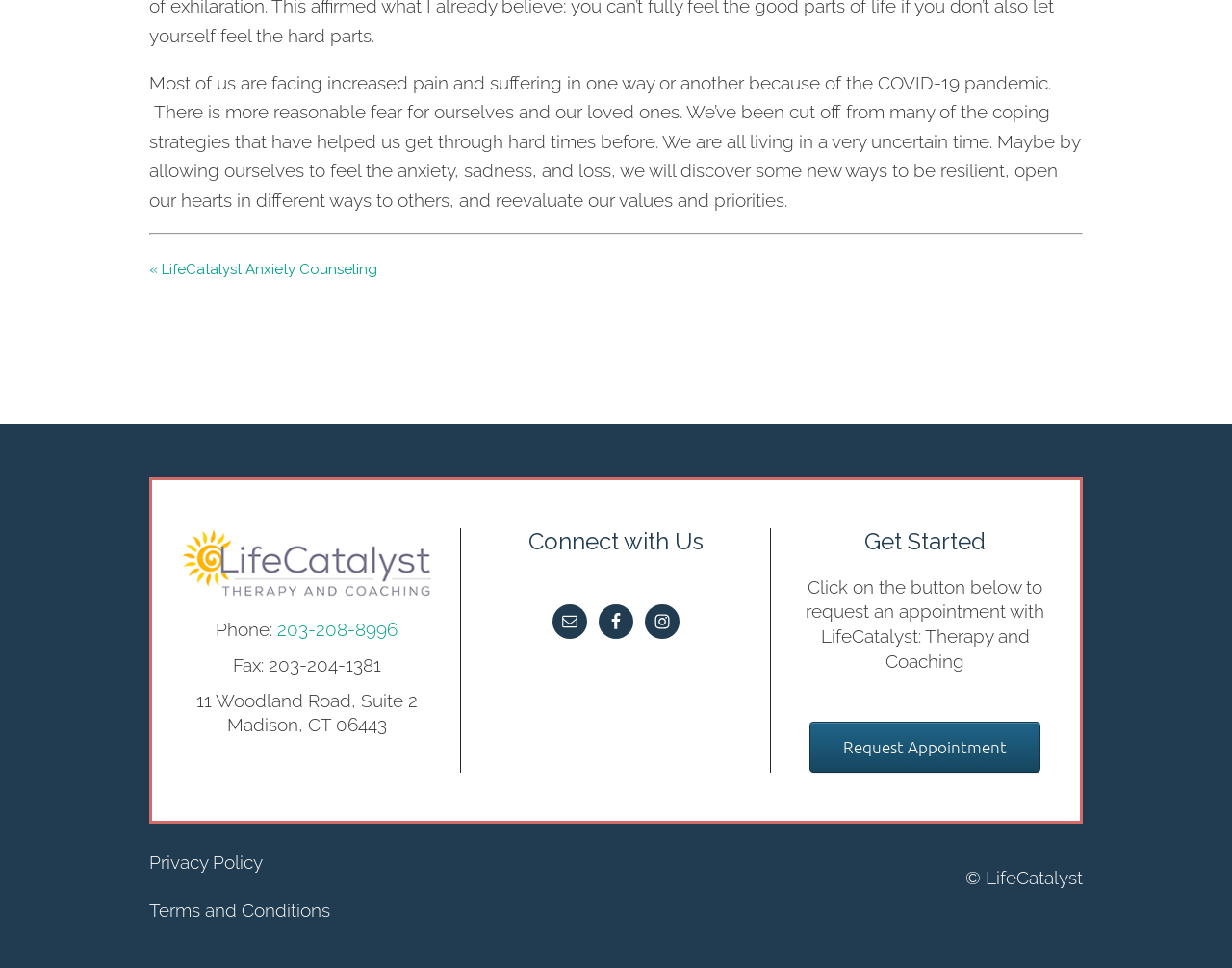Could you find the bounding box coordinates of the clickable area to complete this instruction: "View previous message"?

None